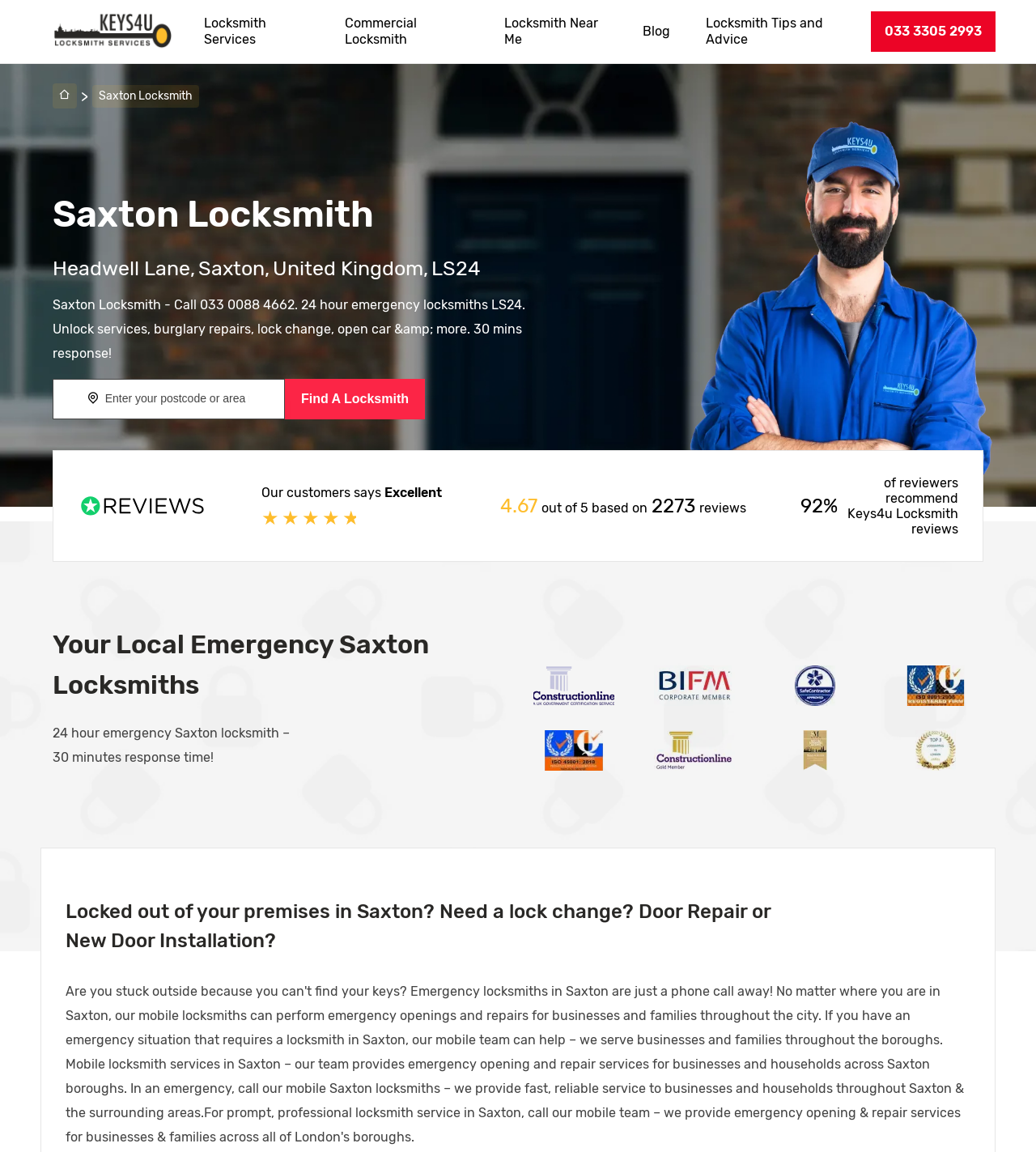Please indicate the bounding box coordinates of the element's region to be clicked to achieve the instruction: "Learn about locksmith services". Provide the coordinates as four float numbers between 0 and 1, i.e., [left, top, right, bottom].

[0.18, 0.004, 0.316, 0.051]